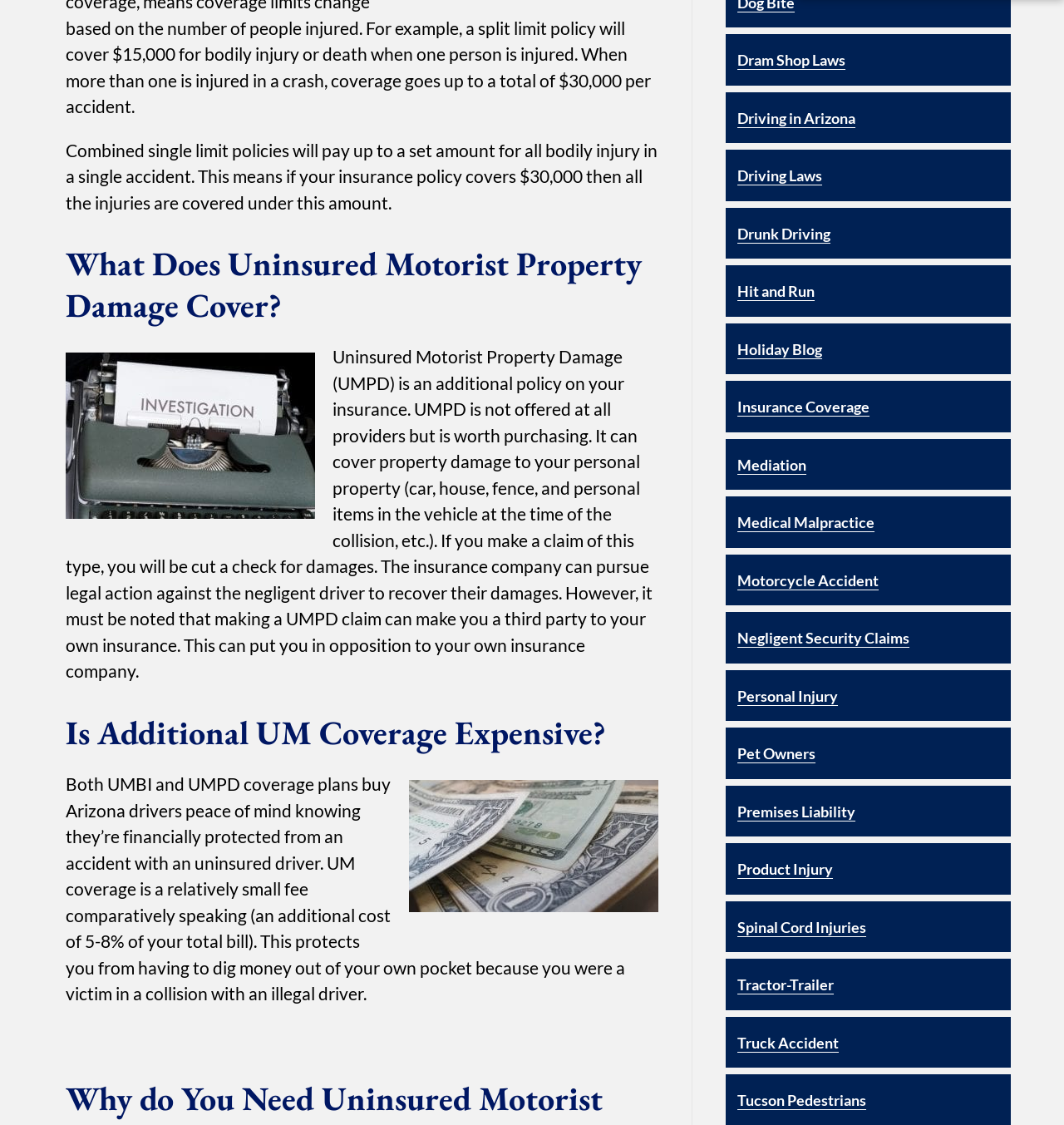Identify the coordinates of the bounding box for the element that must be clicked to accomplish the instruction: "Click on Contact Us".

None